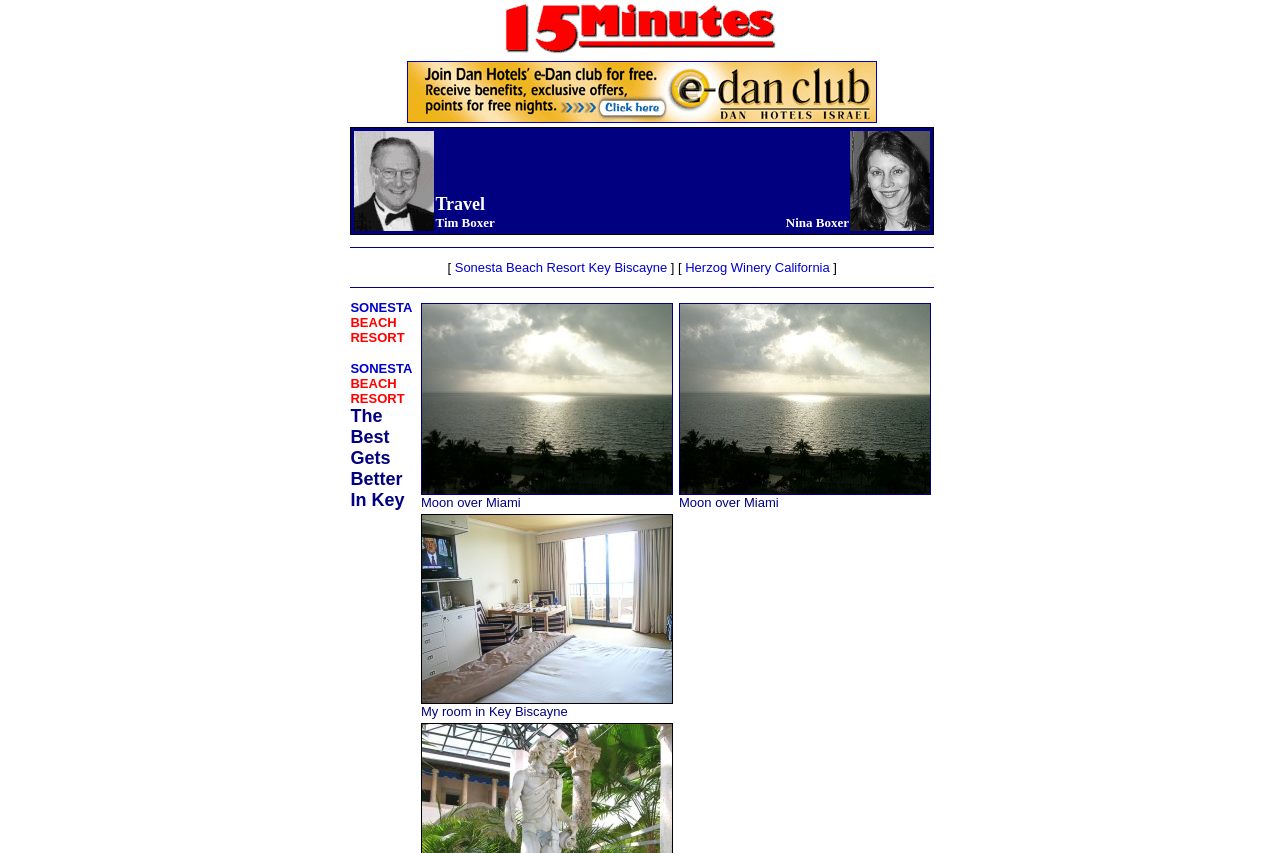Use a single word or phrase to answer this question: 
What is the location of the Sonesta Beach Resort?

Key Biscayne